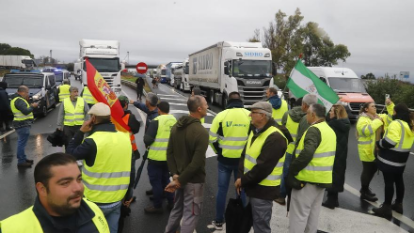Analyze the image and provide a detailed answer to the question: What is the reason for the farmers' protest?

The caption explains that the protest is being held in solidarity with two Civil Guards who were murdered in Barbate, and the farmers are demanding justice for this incident.